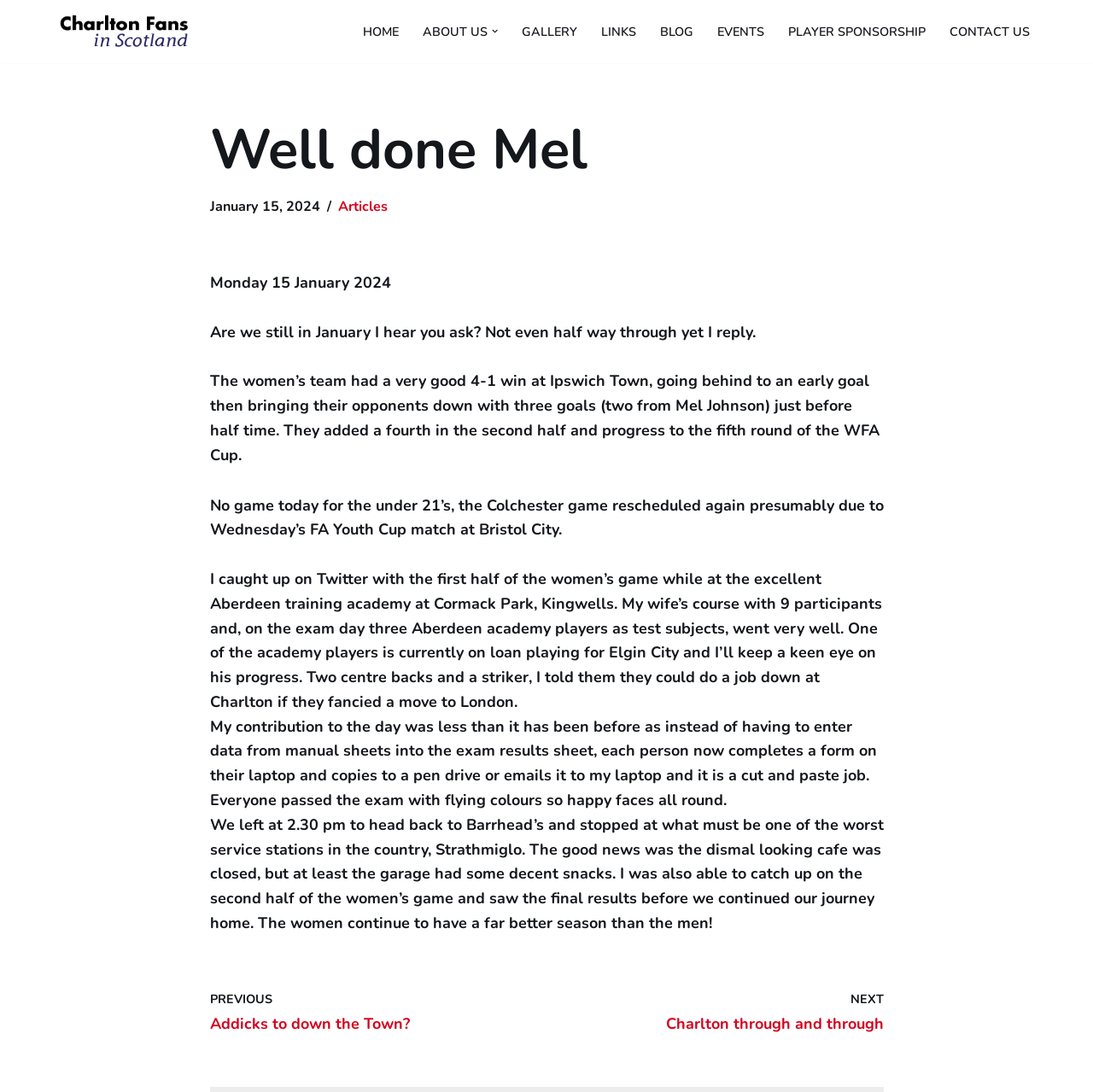Please pinpoint the bounding box coordinates for the region I should click to adhere to this instruction: "Open the 'ABOUT US' page".

[0.387, 0.019, 0.446, 0.039]